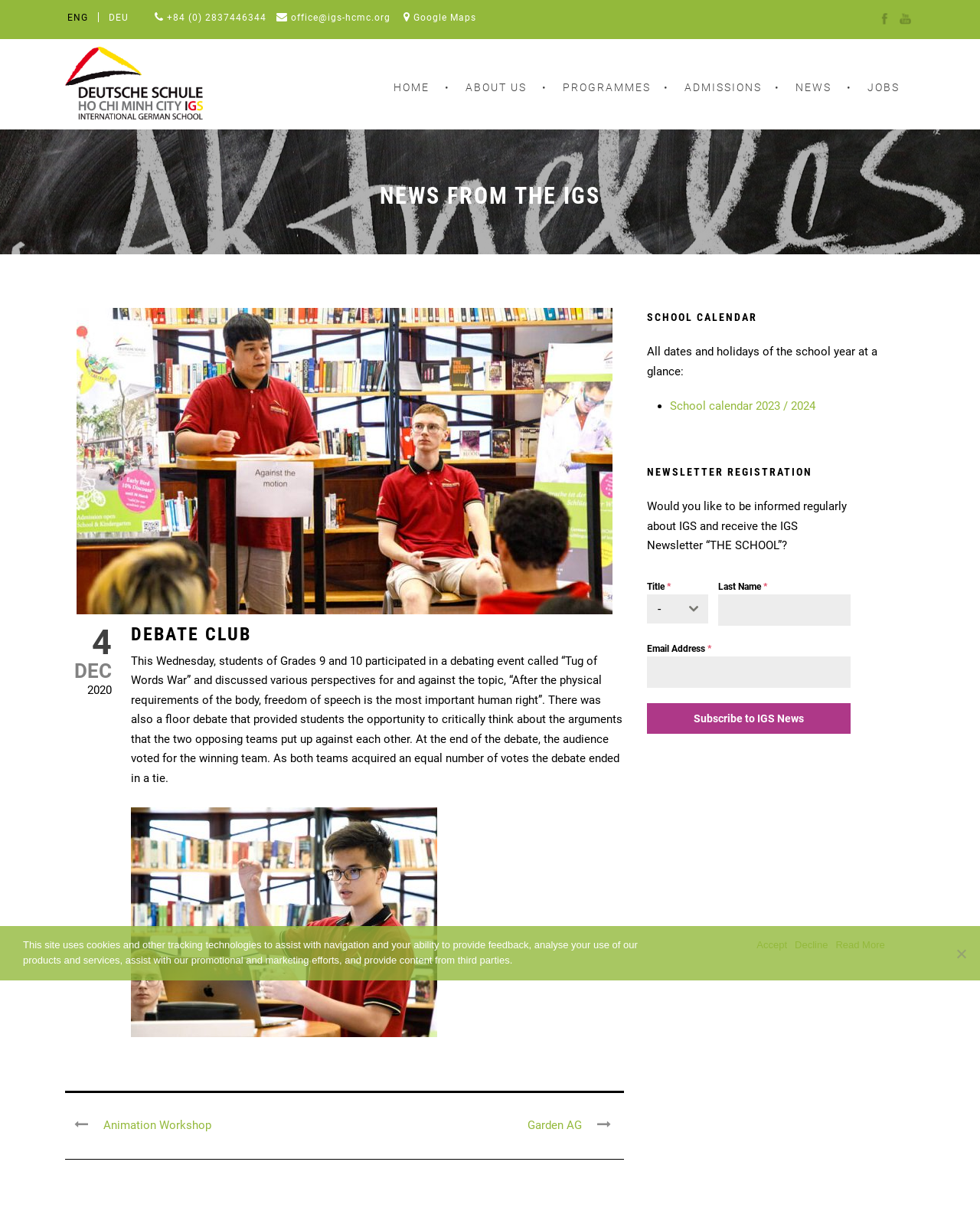Please specify the bounding box coordinates of the area that should be clicked to accomplish the following instruction: "Share on Facebook". The coordinates should consist of four float numbers between 0 and 1, i.e., [left, top, right, bottom].

[0.066, 0.966, 0.091, 0.986]